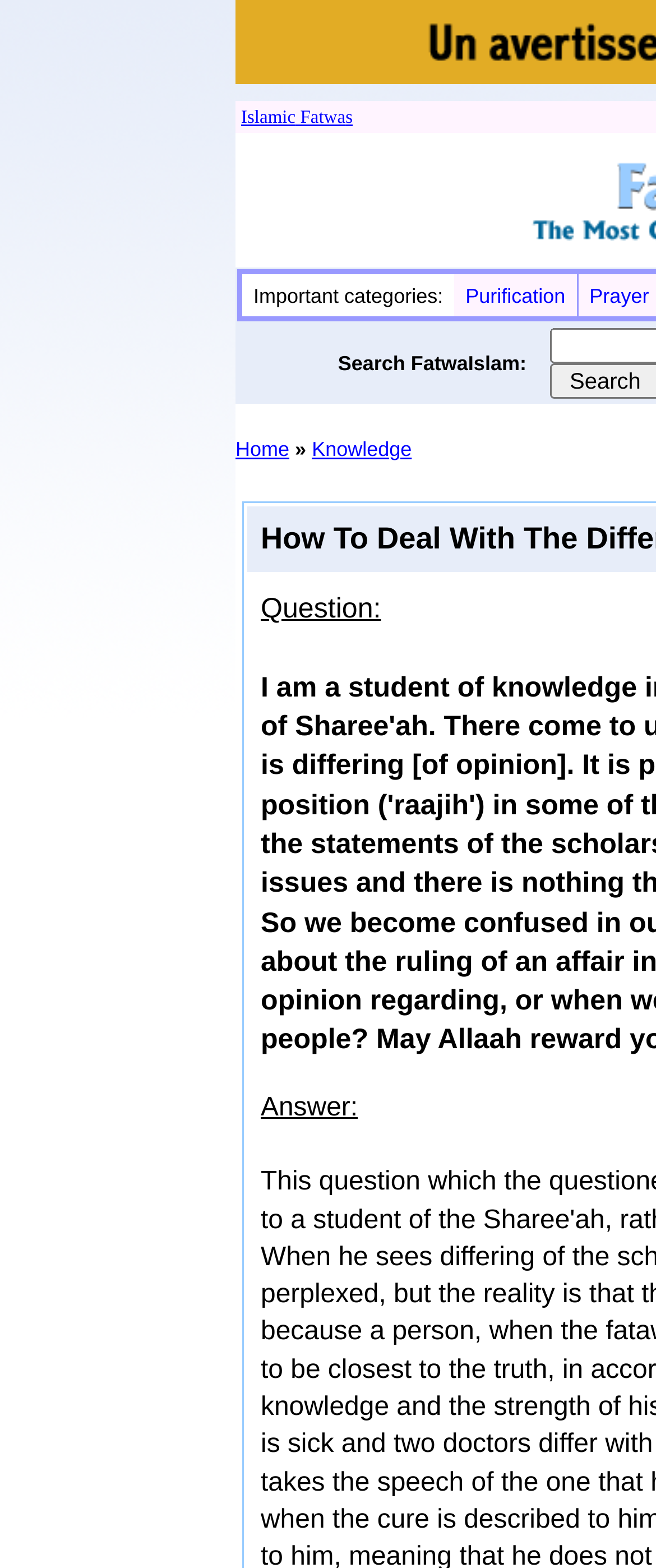Please provide a brief answer to the question using only one word or phrase: 
What is the second main category after Important categories?

Purification